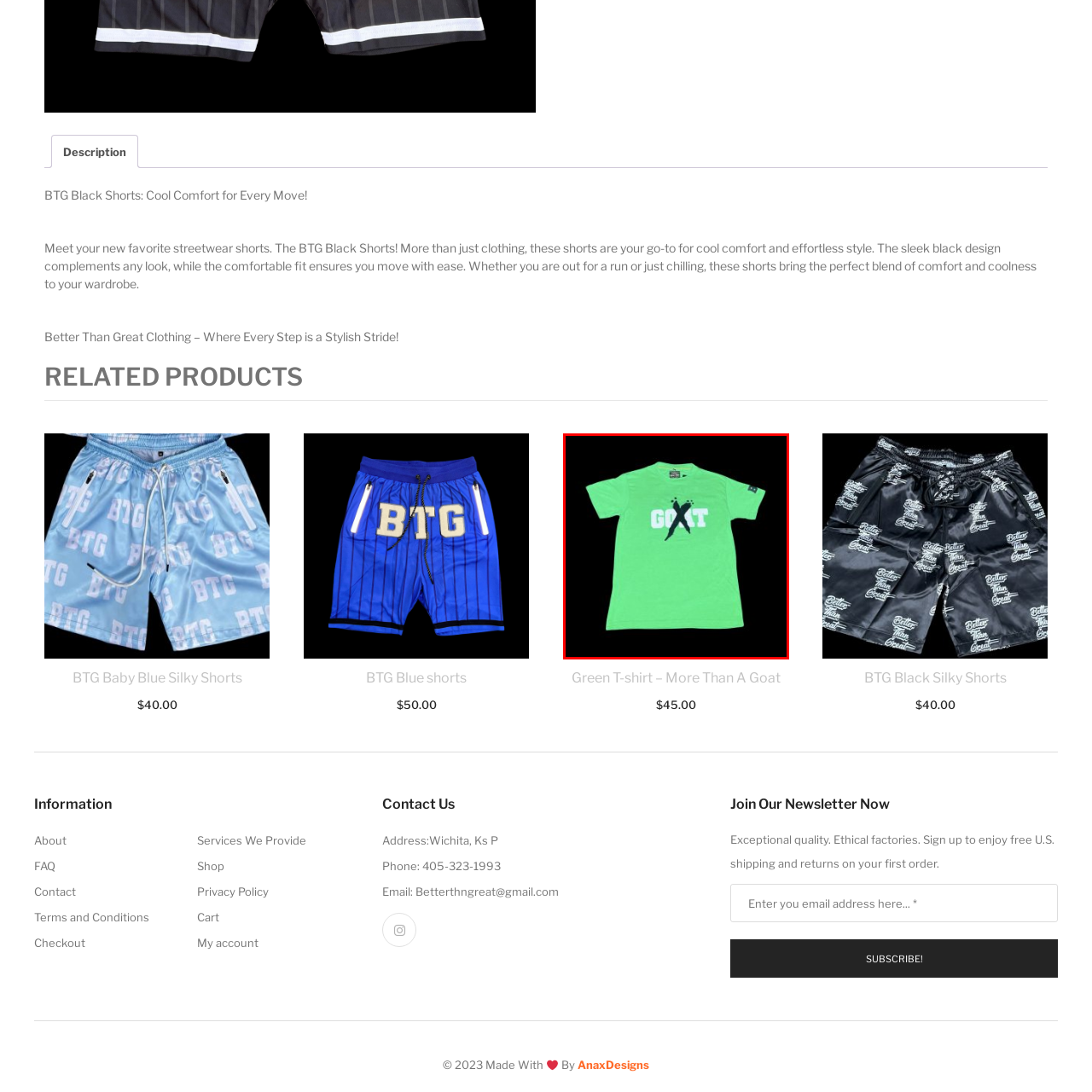Generate a detailed caption for the image contained in the red outlined area.

This vibrant green T-shirt features bold white lettering that spells out "GOAT," with a striking black "X" integrated into the design. Ideal for casual wear or making a statement, this shirt embodies a fun and sporty aesthetic. Crafted with comfort in mind, it’s perfect for everyday activities, whether you're relaxing at home or stepping out for an adventure. The lightweight fabric ensures ease of movement, making it a fantastic addition to your wardrobe for both style and comfort. The product is showcased as part of the “More Than A Goat” collection, reflecting a playful twist on sportswear. Priced at $45.00, this tee is a must-have for those looking to express their love for the game in a stylish and comfortable way.